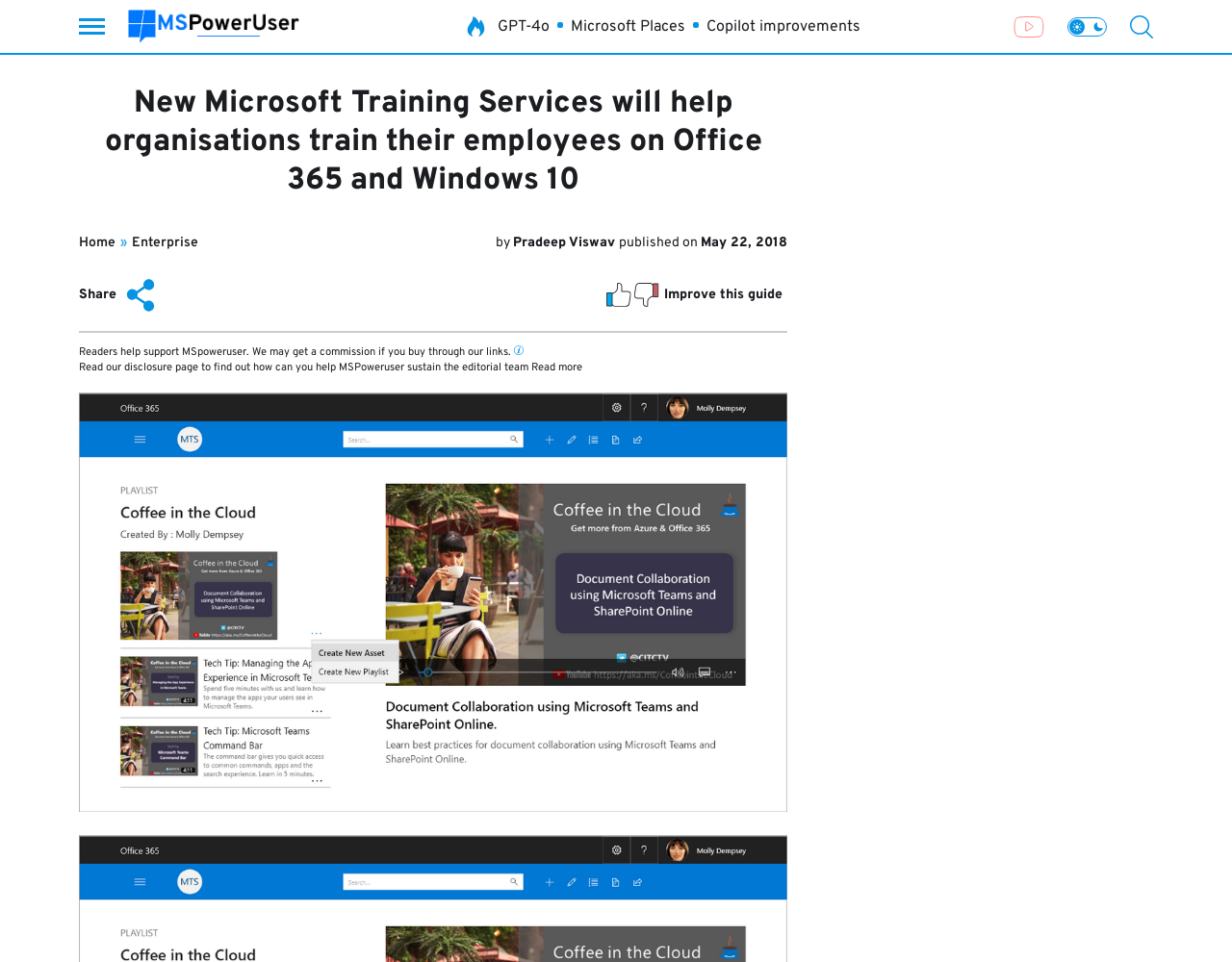Locate the bounding box coordinates of the clickable area to execute the instruction: "Search for something". Provide the coordinates as four float numbers between 0 and 1, represented as [left, top, right, bottom].

[0.917, 0.016, 0.936, 0.04]